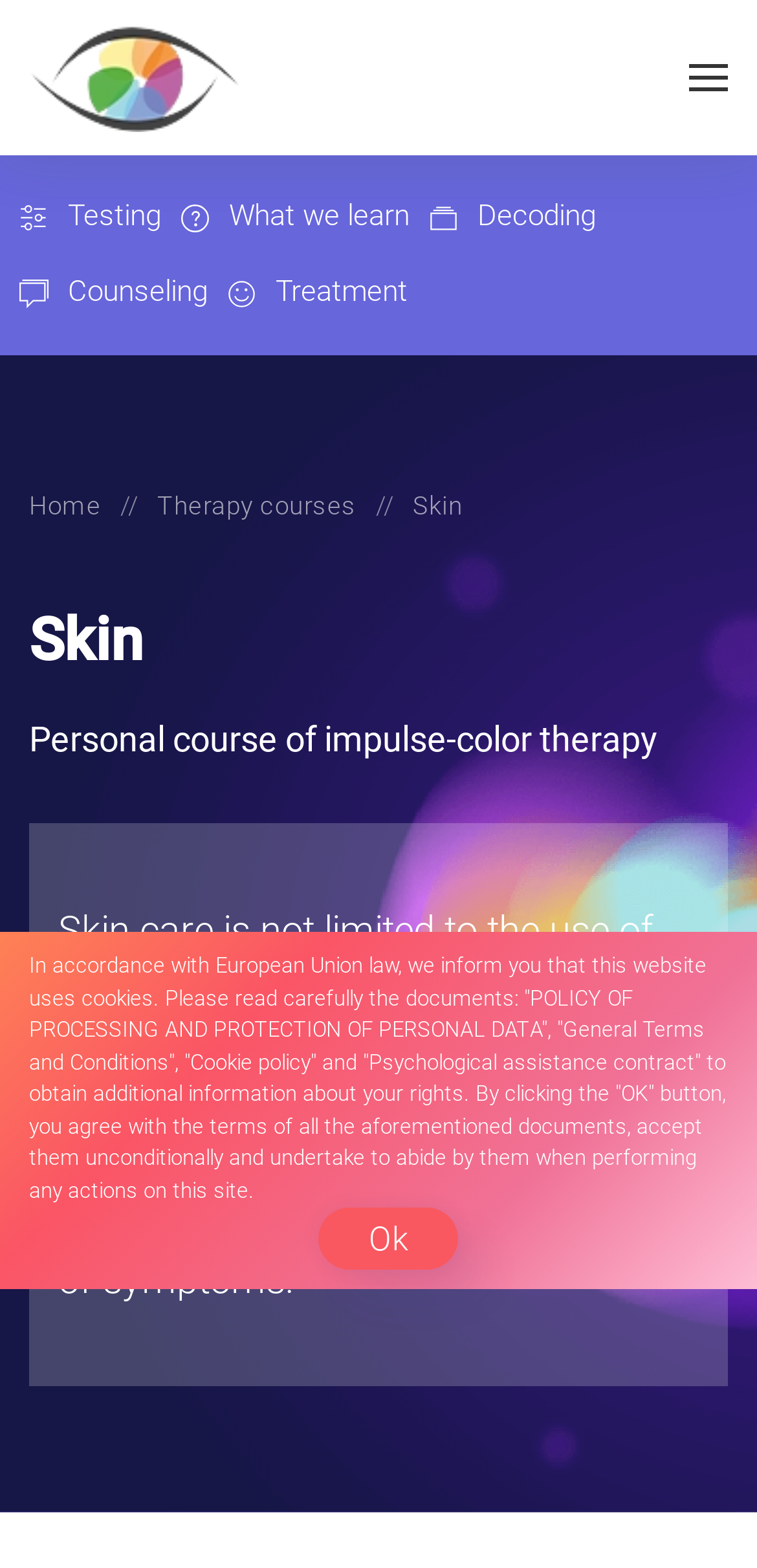Please specify the bounding box coordinates of the area that should be clicked to accomplish the following instruction: "Go to 'Therapy courses'". The coordinates should consist of four float numbers between 0 and 1, i.e., [left, top, right, bottom].

[0.208, 0.313, 0.471, 0.332]